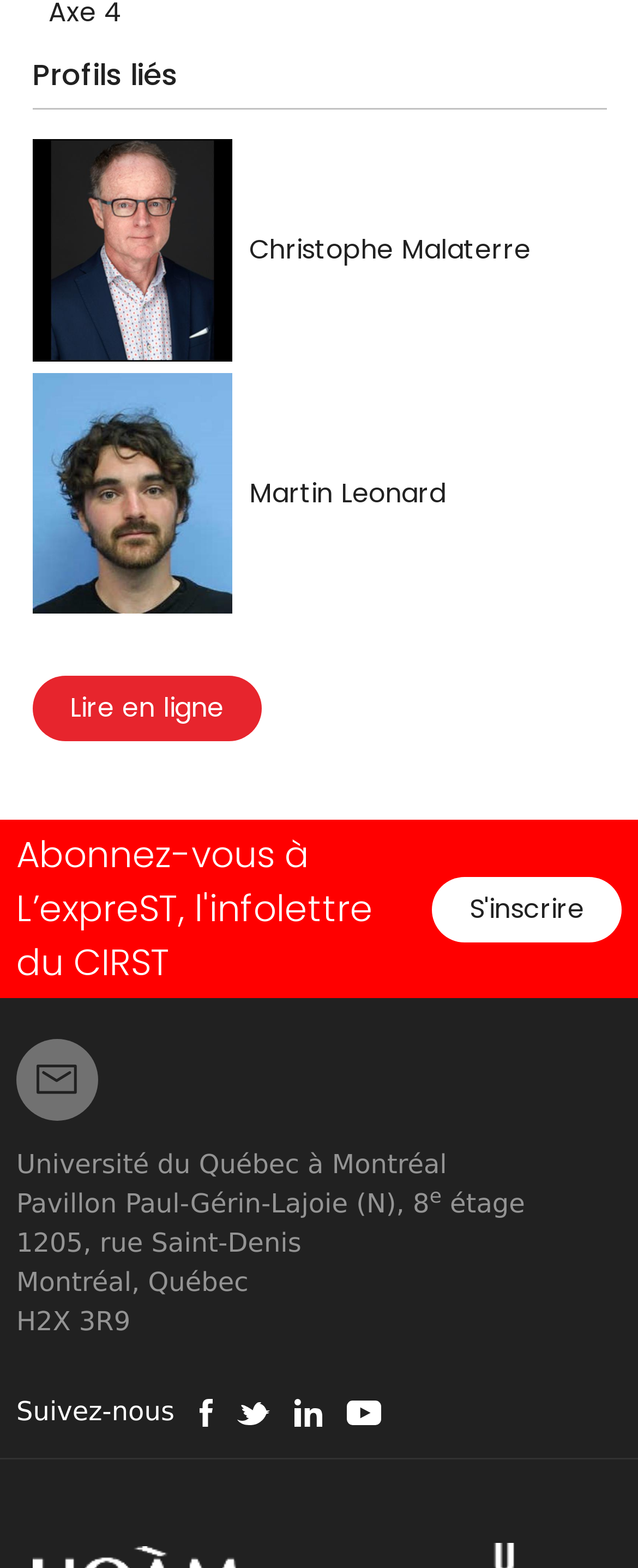Answer this question in one word or a short phrase: What is the university's address?

1205, rue Saint-Denis